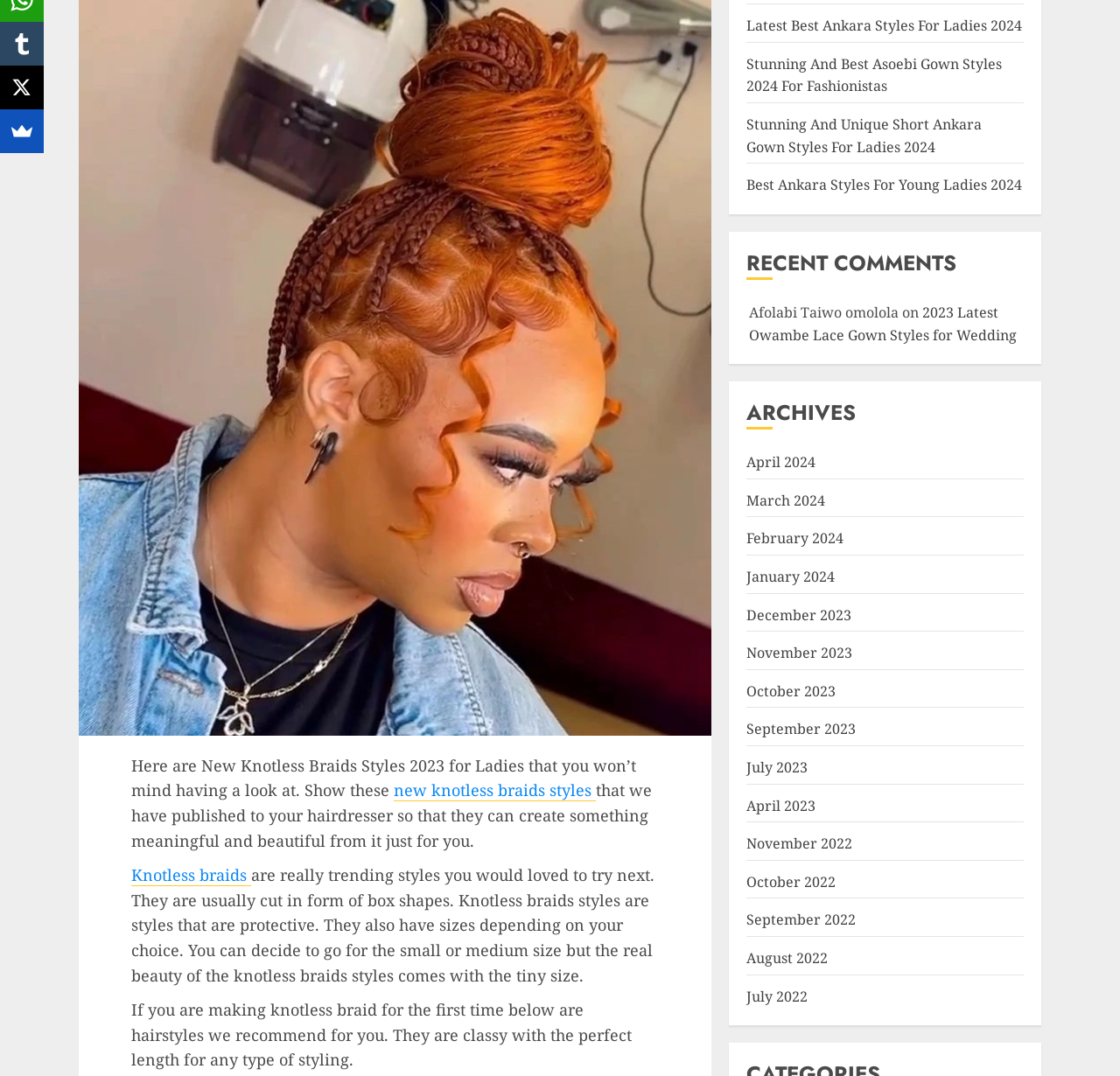Extract the bounding box coordinates of the UI element described by: "new knotless braids styles". The coordinates should include four float numbers ranging from 0 to 1, e.g., [left, top, right, bottom].

[0.352, 0.725, 0.532, 0.745]